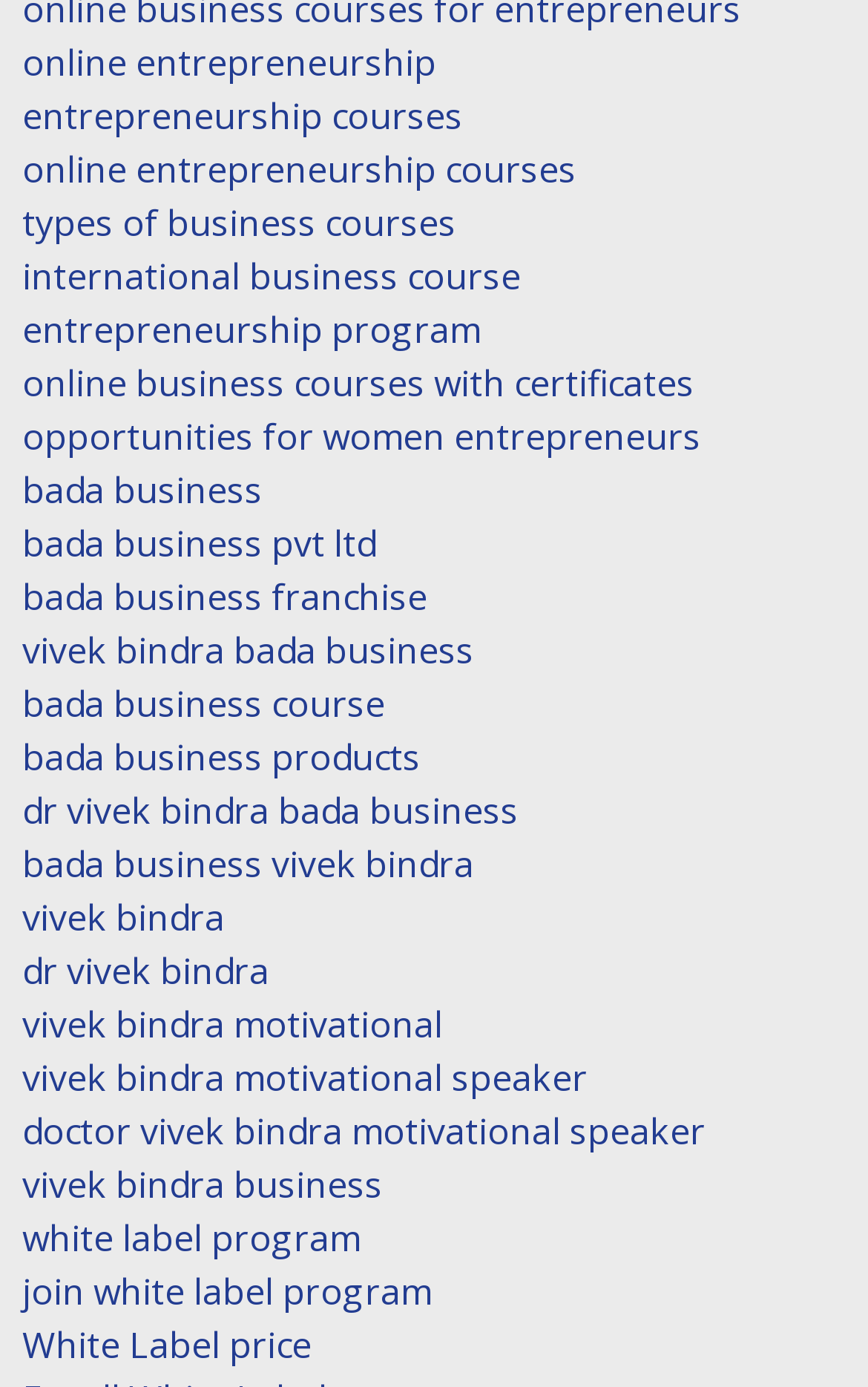Who is the prominent person mentioned on the webpage?
Answer the question with a thorough and detailed explanation.

Vivek Bindra is mentioned multiple times on the webpage, with links to his business courses, motivational speeches, and products, indicating that he is a prominent person in the field of entrepreneurship and business.